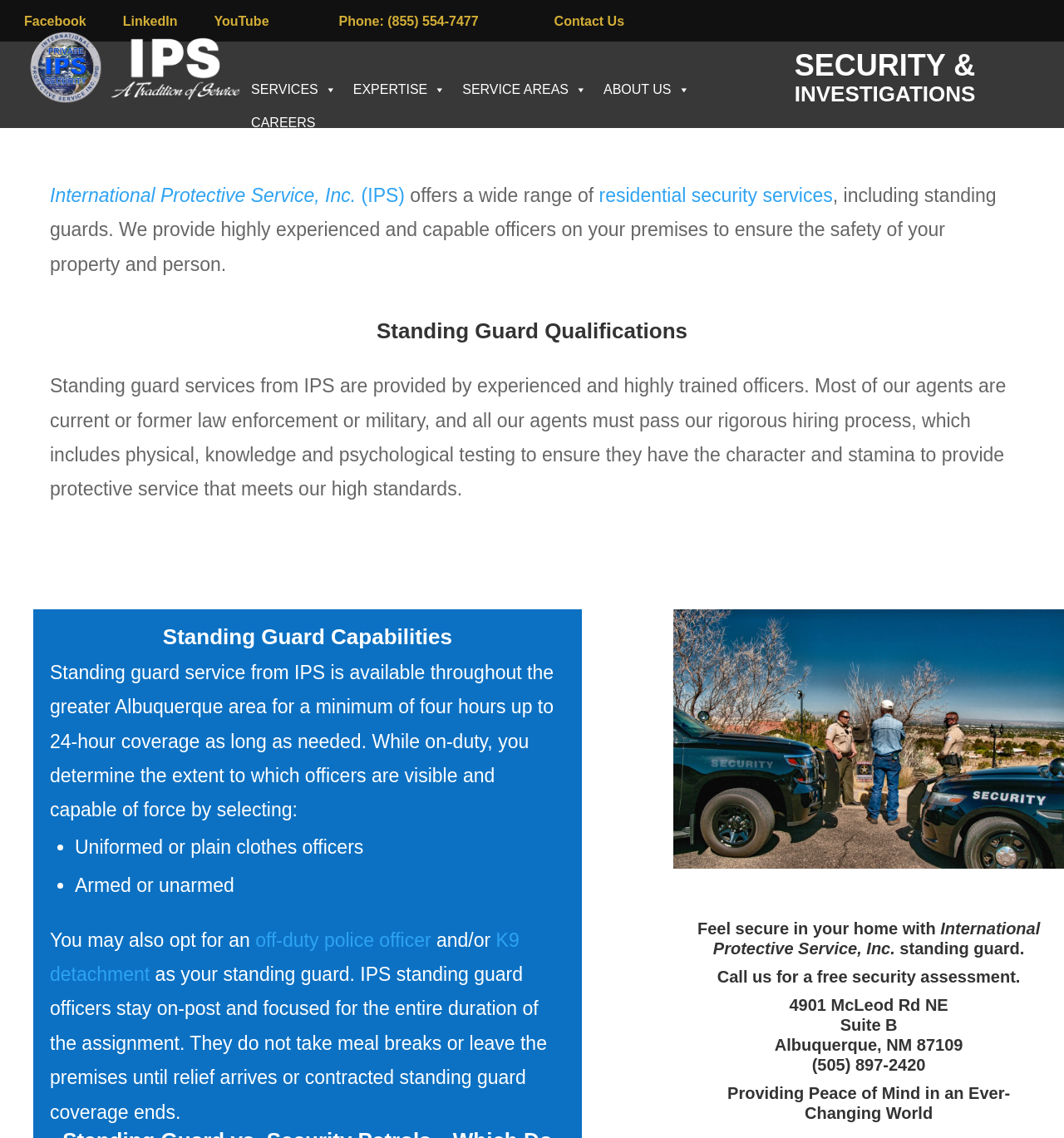Please find the bounding box coordinates of the clickable region needed to complete the following instruction: "Learn about Standing Guard Qualifications". The bounding box coordinates must consist of four float numbers between 0 and 1, i.e., [left, top, right, bottom].

[0.047, 0.281, 0.953, 0.308]